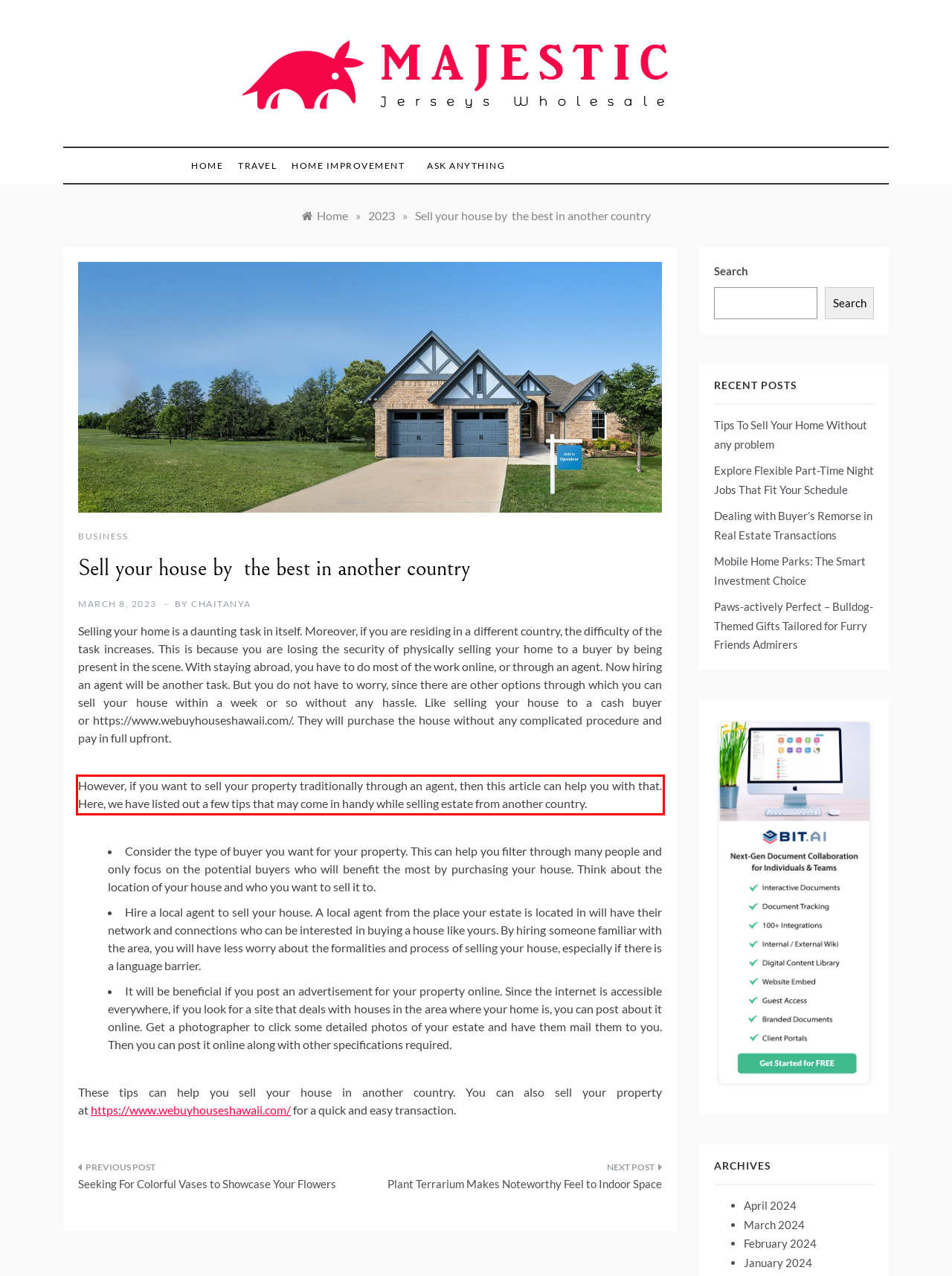Please examine the webpage screenshot containing a red bounding box and use OCR to recognize and output the text inside the red bounding box.

However, if you want to sell your property traditionally through an agent, then this article can help you with that. Here, we have listed out a few tips that may come in handy while selling estate from another country.